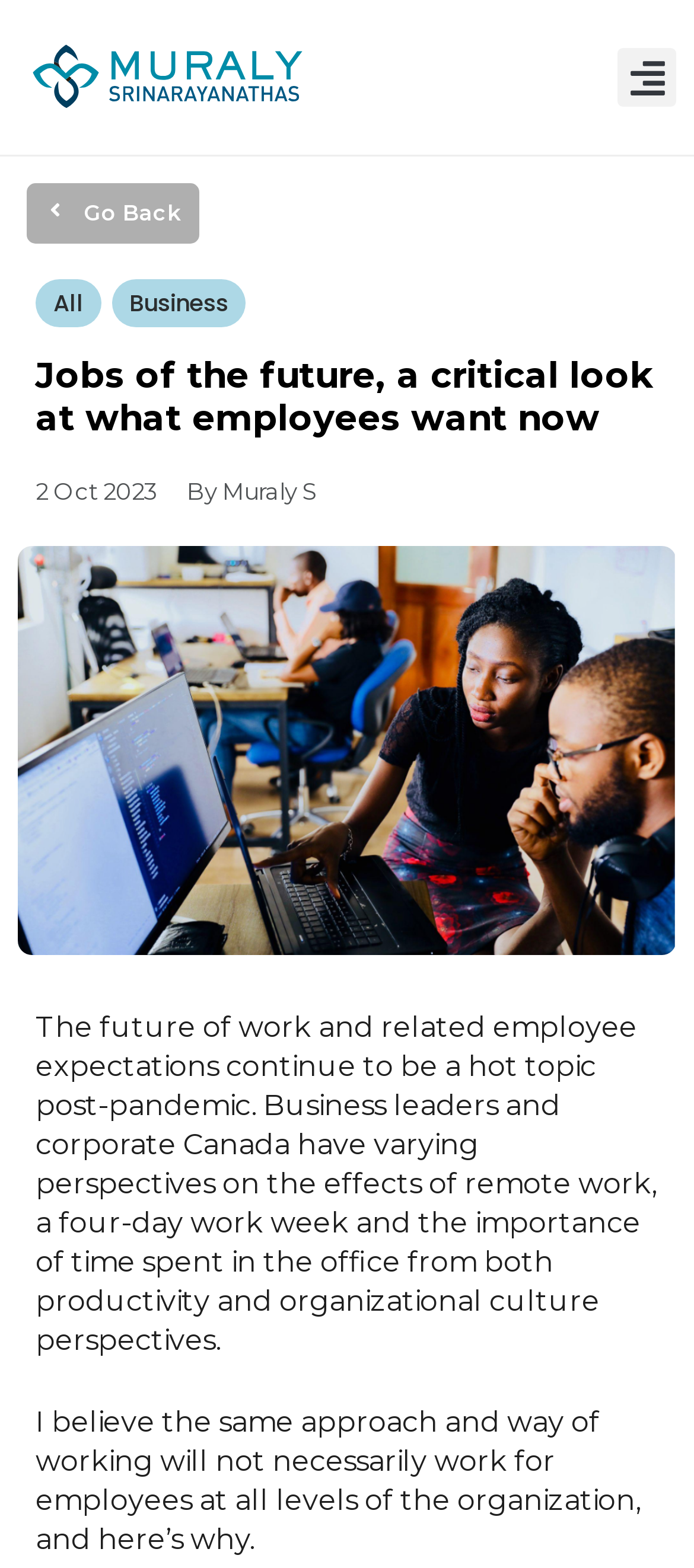What is the main idea of the article?
Refer to the image and provide a detailed answer to the question.

The main idea of the article can be determined by reading the introductory paragraph which discusses the future of work and related employee expectations, and how business leaders and corporate Canada have varying perspectives on the effects of remote work and the importance of time spent in the office.